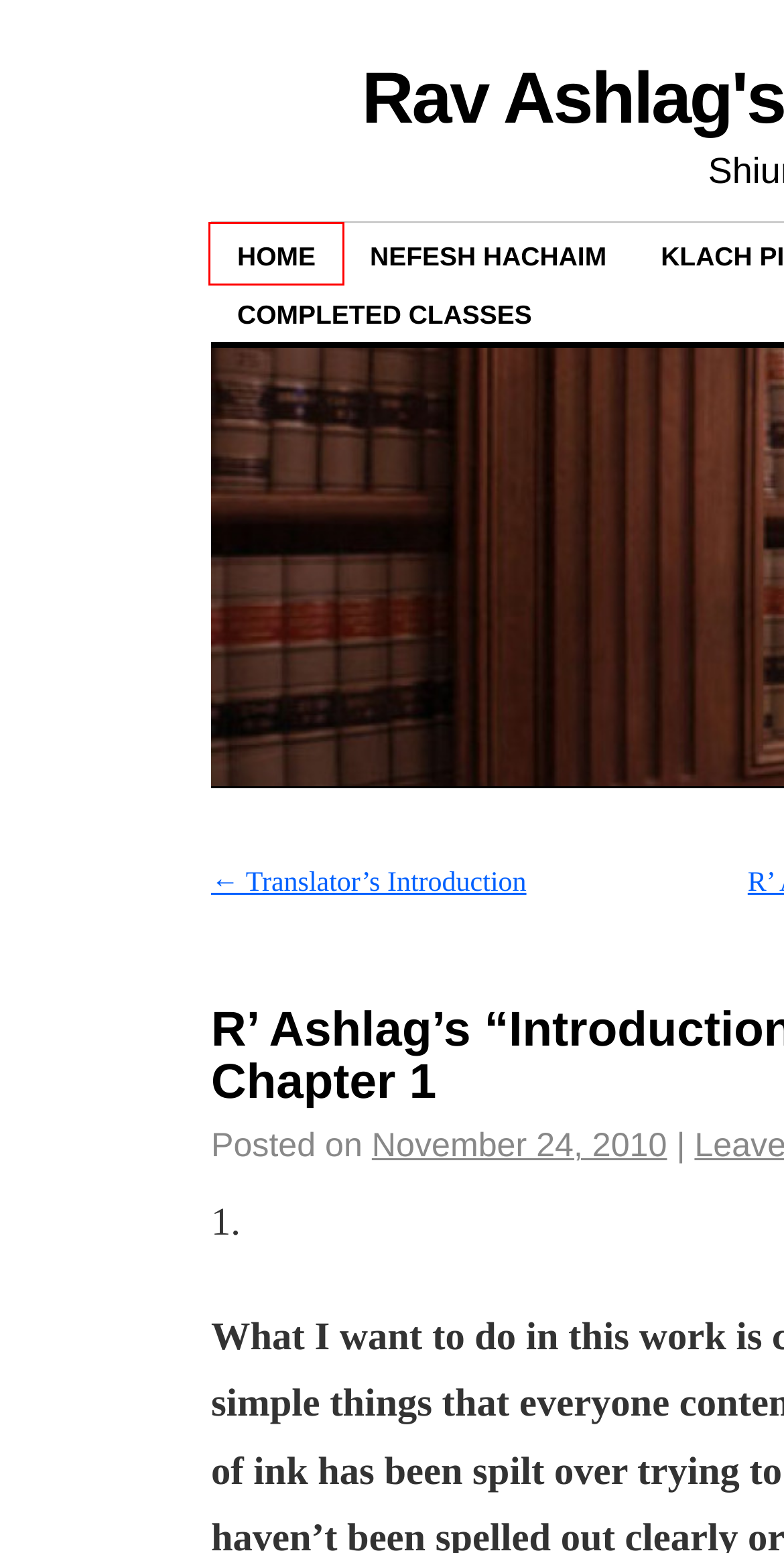Given a screenshot of a webpage with a red bounding box highlighting a UI element, choose the description that best corresponds to the new webpage after clicking the element within the red bounding box. Here are your options:
A. November | 2012 | Rav Ashlag's Introduction to the Zohar
B. That’s It! | Rav Ashlag's Introduction to the Zohar
C. April | 2011 | Rav Ashlag's Introduction to the Zohar
D. Log In ‹ Rav Ashlag's Introduction to the Zohar — WordPress
E. Translator’s Introduction | Rav Ashlag's Introduction to the Zohar
F. R’ Ashlag’s “Introduction To The Zohar”: Chapter 2 | Rav Ashlag's Introduction to the Zohar
G. April | 2013 | Rav Ashlag's Introduction to the Zohar
H. Rabbi Yaakov Feldman | Torah from the Heart, to the Heart

H